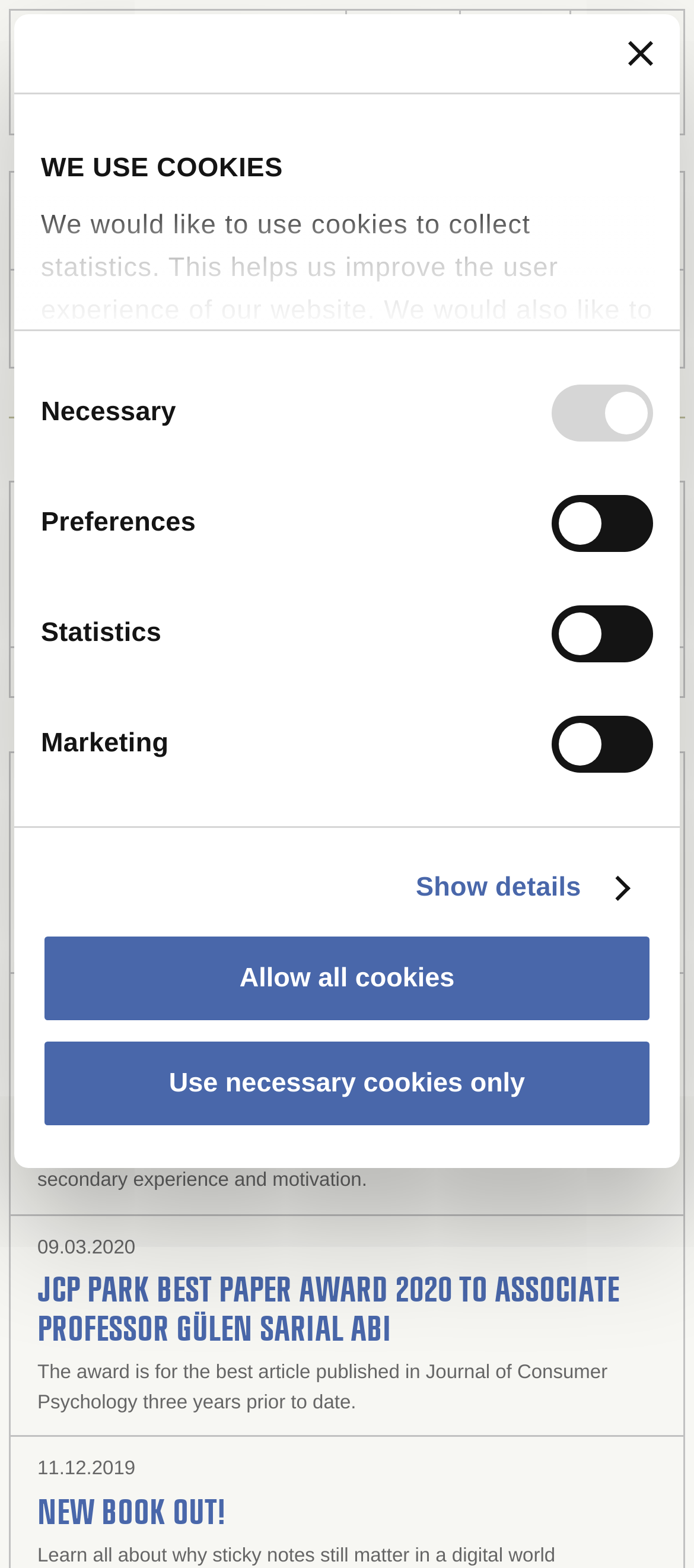Return the bounding box coordinates of the UI element that corresponds to this description: "Executive Degrees". The coordinates must be given as four float numbers in the range of 0 and 1, [left, top, right, bottom].

[0.5, 0.11, 0.985, 0.171]